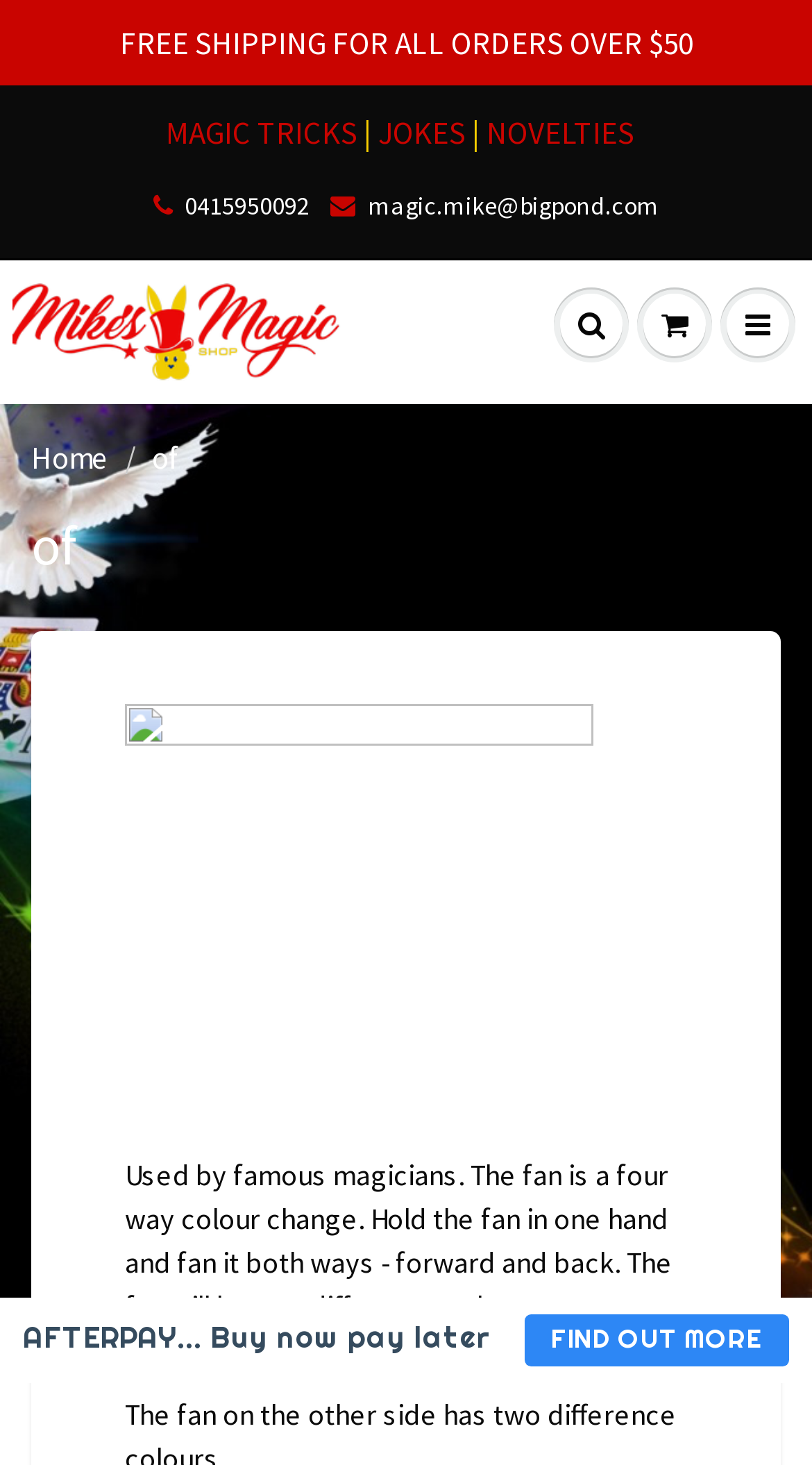Carefully examine the image and provide an in-depth answer to the question: What is the minimum order value for free shipping?

The webpage has a static text 'FREE SHIPPING FOR ALL ORDERS OVER $50' which indicates that the minimum order value for free shipping is $50.